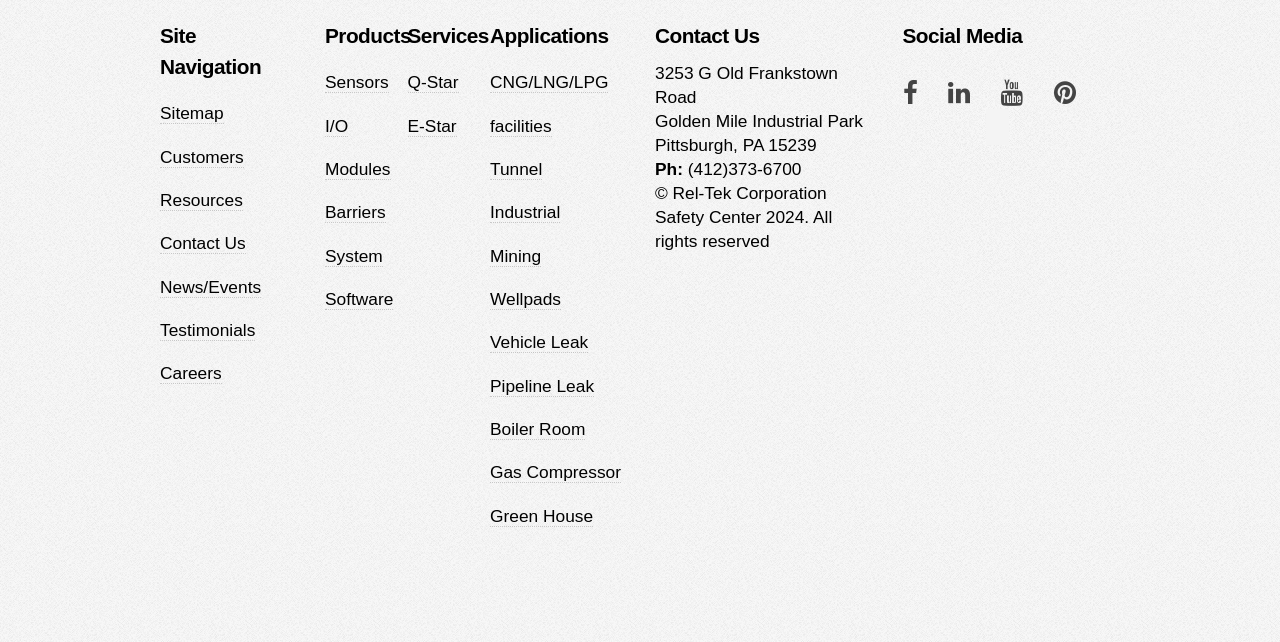Please find the bounding box coordinates (top-left x, top-left y, bottom-right x, bottom-right y) in the screenshot for the UI element described as follows: Mining

[0.383, 0.383, 0.423, 0.415]